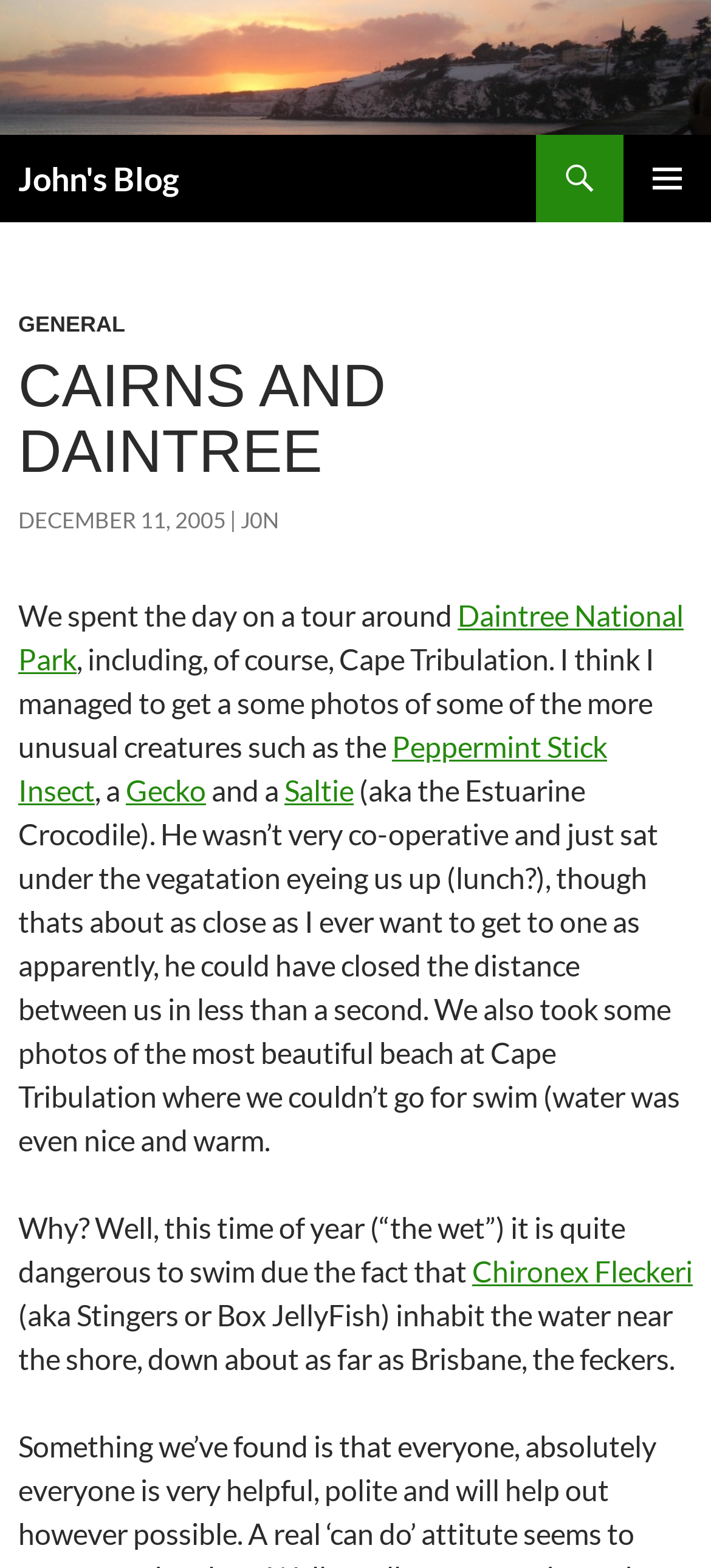What type of insect is mentioned in the blog post?
Refer to the screenshot and deliver a thorough answer to the question presented.

The type of insect mentioned in the blog post can be determined by looking at the link element with the text 'Peppermint Stick Insect'. This element is part of a sentence that mentions the insect, indicating that it is a type of insect mentioned in the blog post.